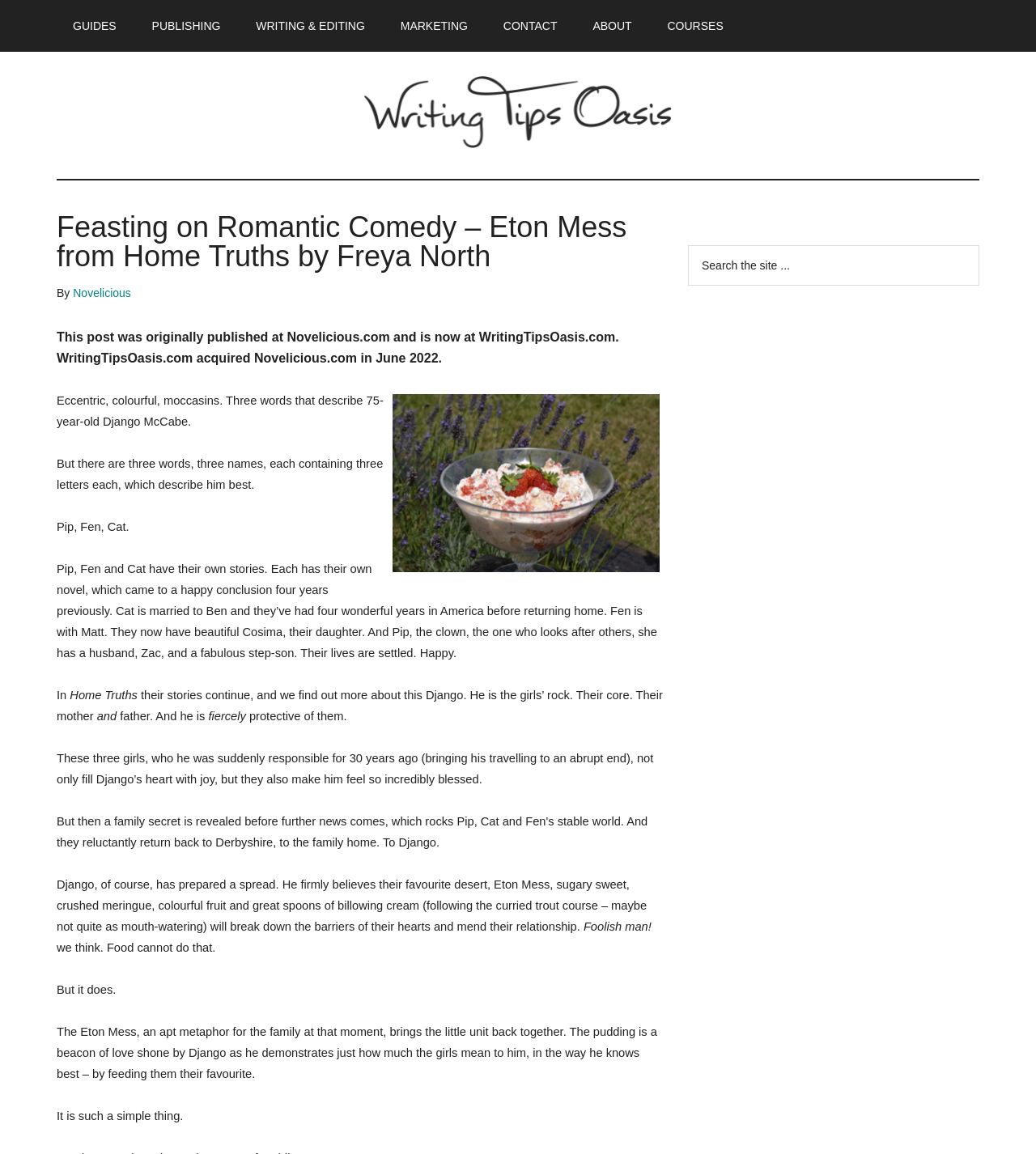What is the title of the article?
Please respond to the question with as much detail as possible.

The title of the article can be found in the main content area of the webpage, where it says 'Feasting on Romantic Comedy – Eton Mess from Home Truths by Freya North' in a large font size.